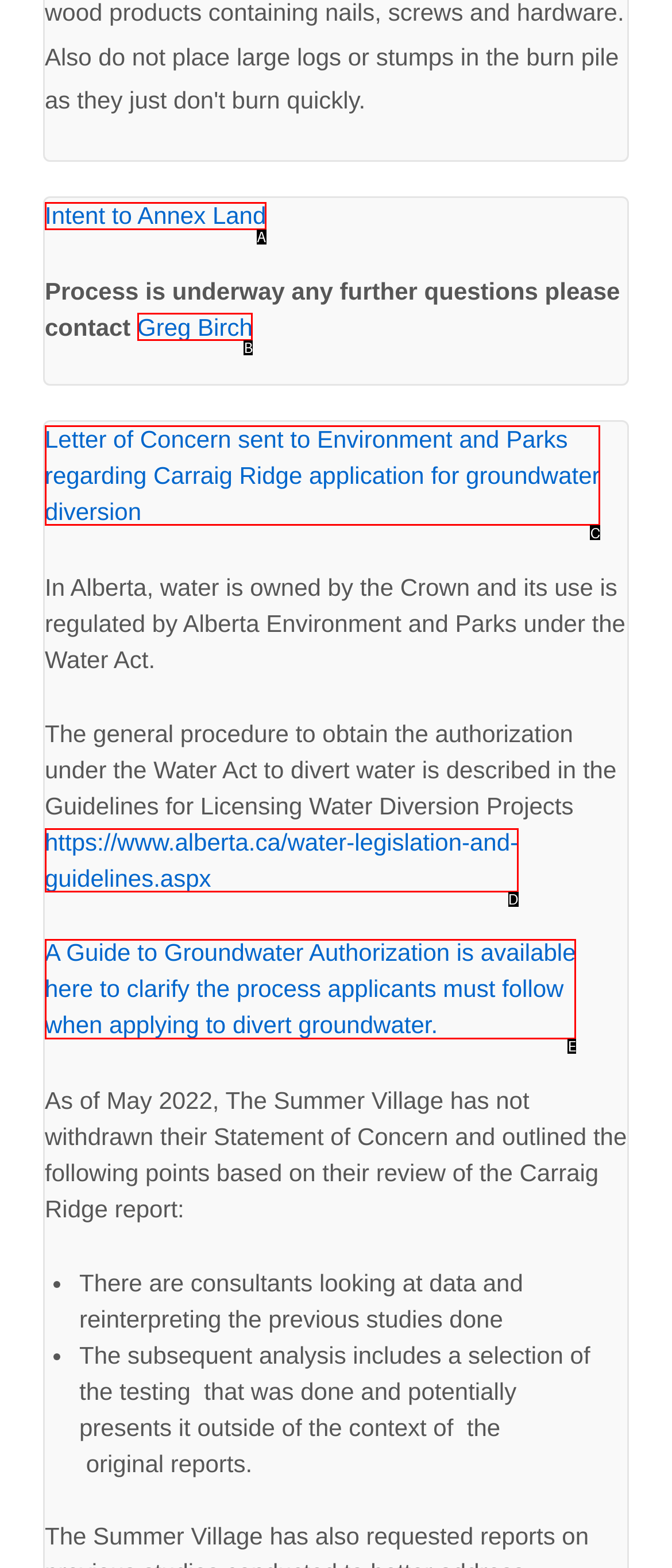Identify which HTML element matches the description: Intent to Annex Land. Answer with the correct option's letter.

A